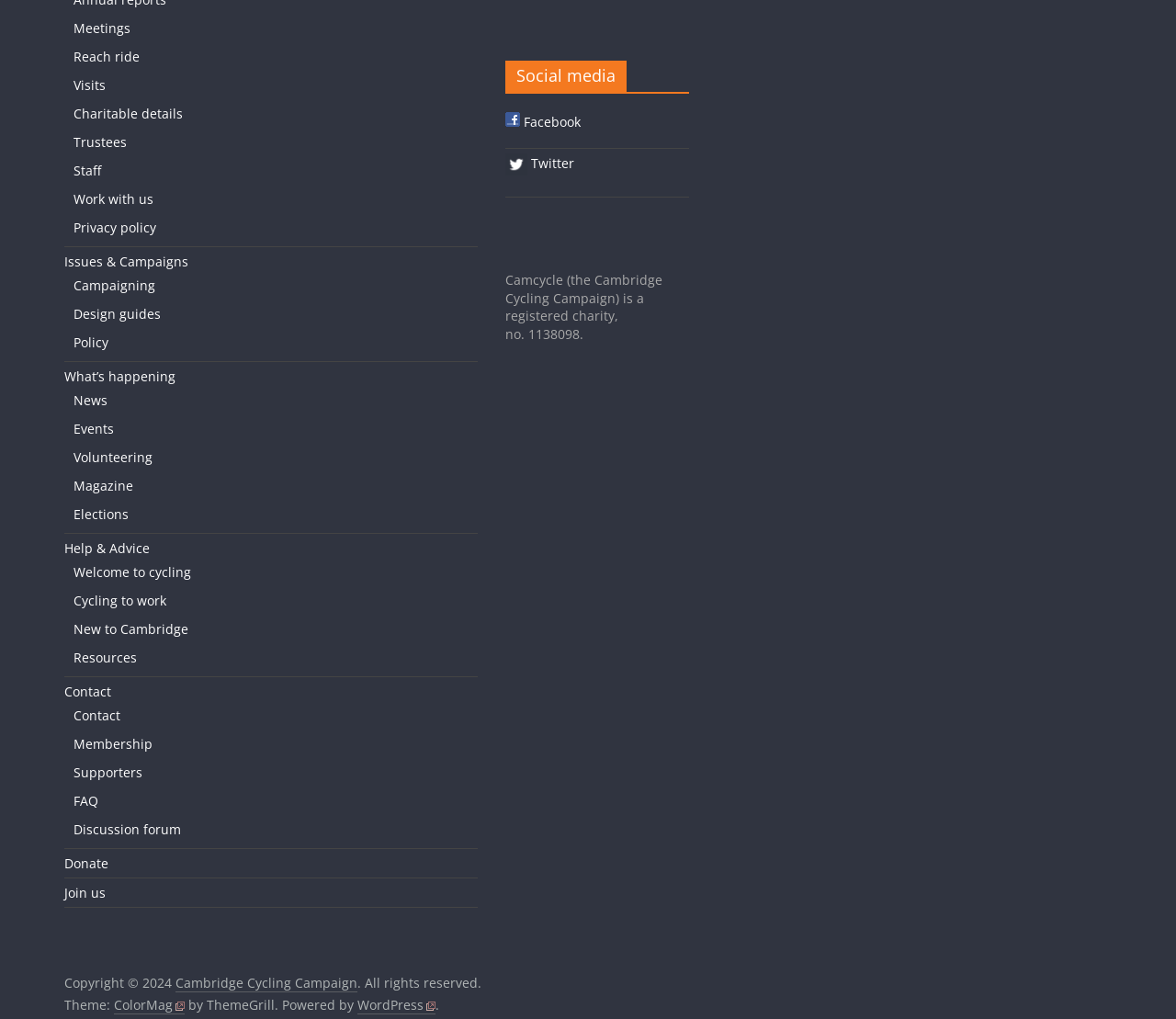What is the purpose of the 'Work with us' link?
Identify the answer in the screenshot and reply with a single word or phrase.

Job opportunities